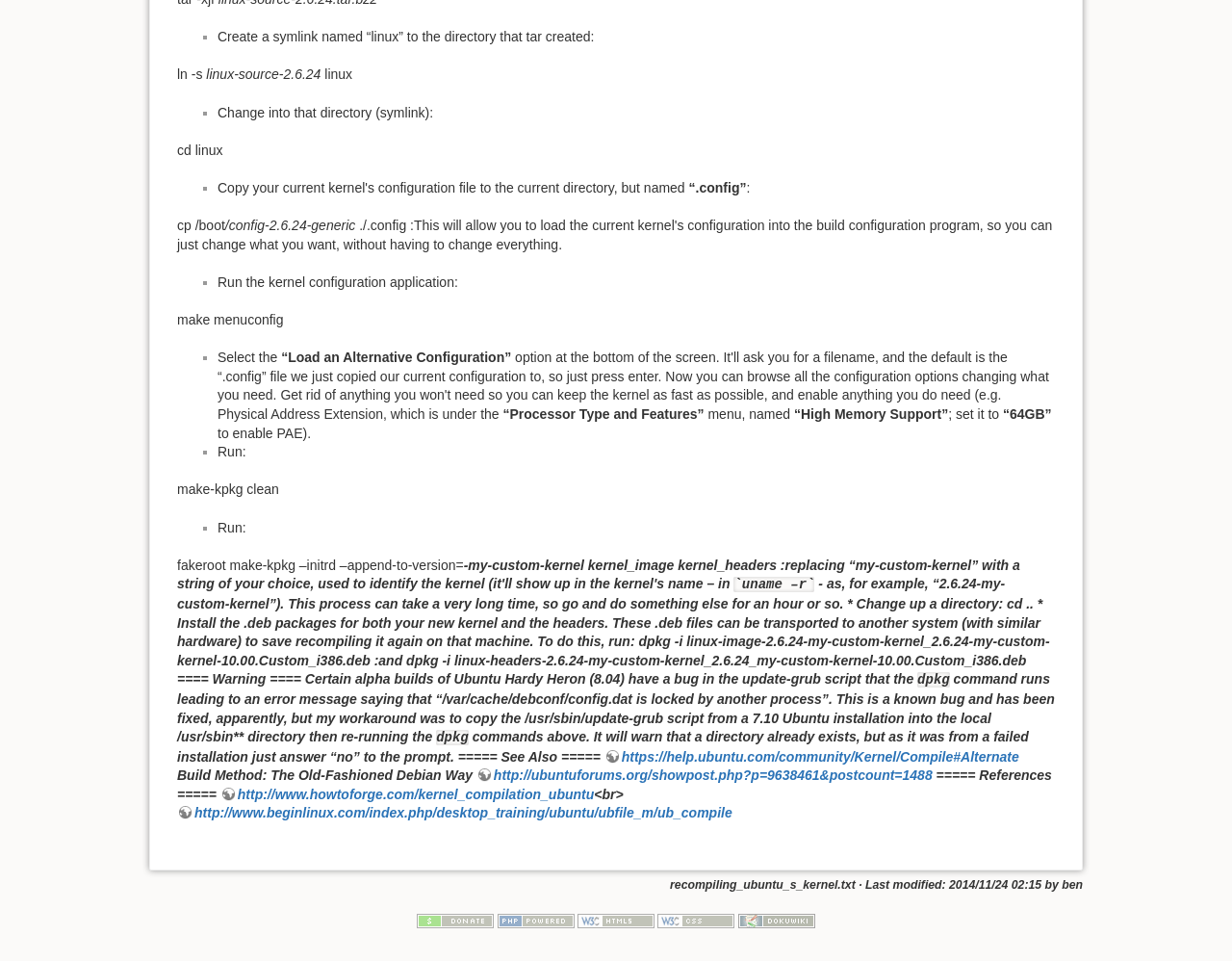Give the bounding box coordinates for this UI element: "title="Donate"". The coordinates should be four float numbers between 0 and 1, arranged as [left, top, right, bottom].

[0.338, 0.95, 0.401, 0.964]